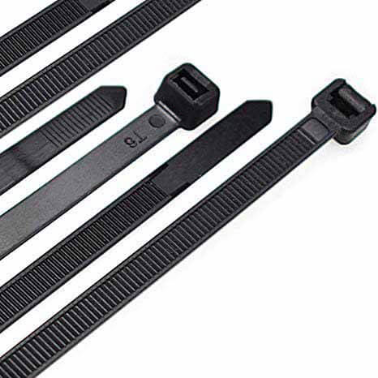Paint a vivid picture of the image with your description.

The image showcases a set of black nylon cable ties, known for their heavy-duty strength and flexibility. These ties are essential tools for various applications, ranging from organizing cables to securing objects together. Their design features a textured surface for improved grip, and they come with durable locking mechanisms that ensure a secure hold. Made to withstand temperatures from 5°F to 140°F, these cable ties are also certified to meet current fire safety standards. Their impressive durability and affordability make them a popular choice among users, with options available at a price of approximately $24.83.